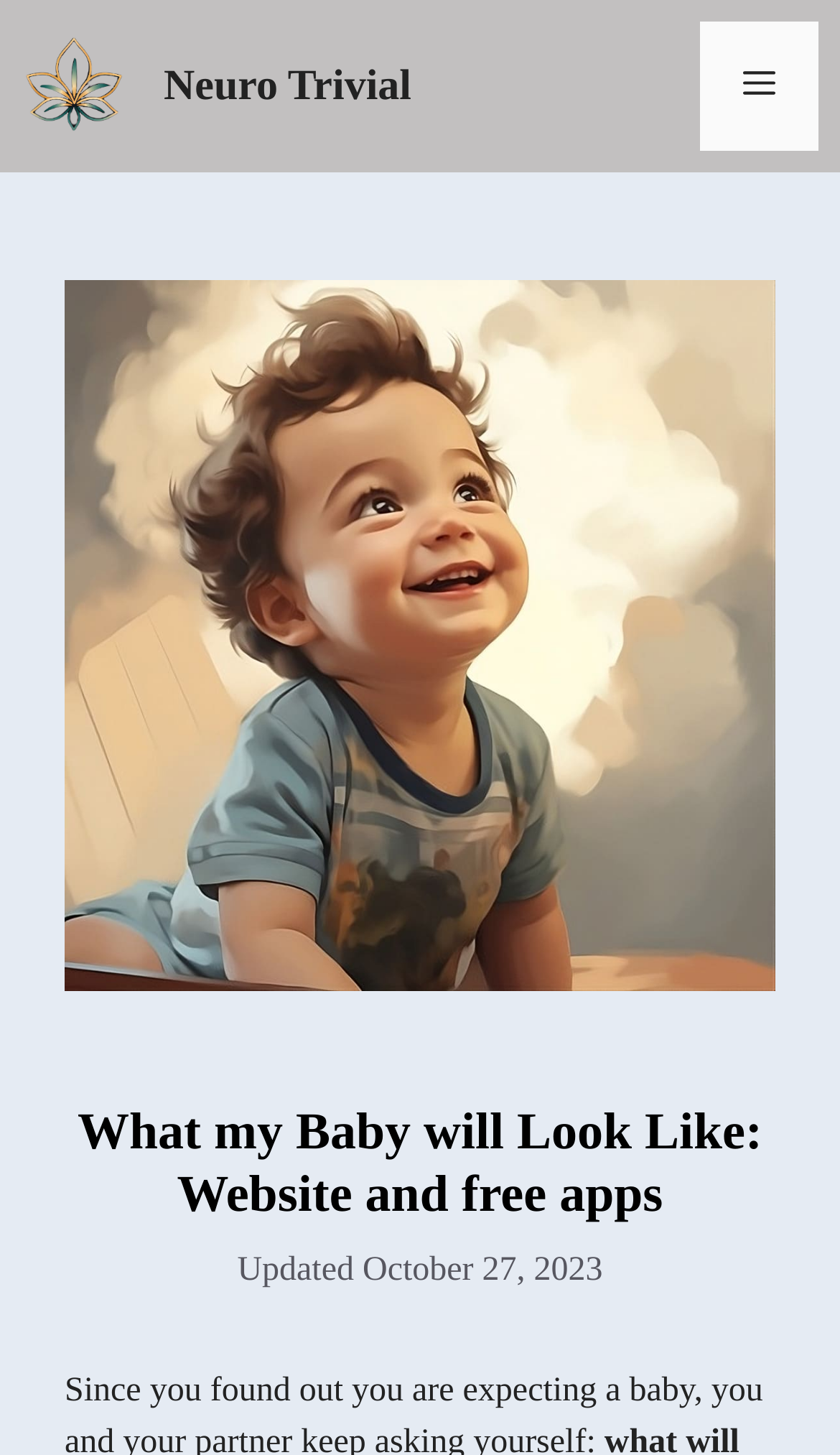What is the image below the header section?
Please provide an in-depth and detailed response to the question.

I found the answer by analyzing the image element below the header section of the webpage, which has a description 'What my baby will look like'. This suggests that the image is related to the topic of predicting or exploring the appearance of a baby.